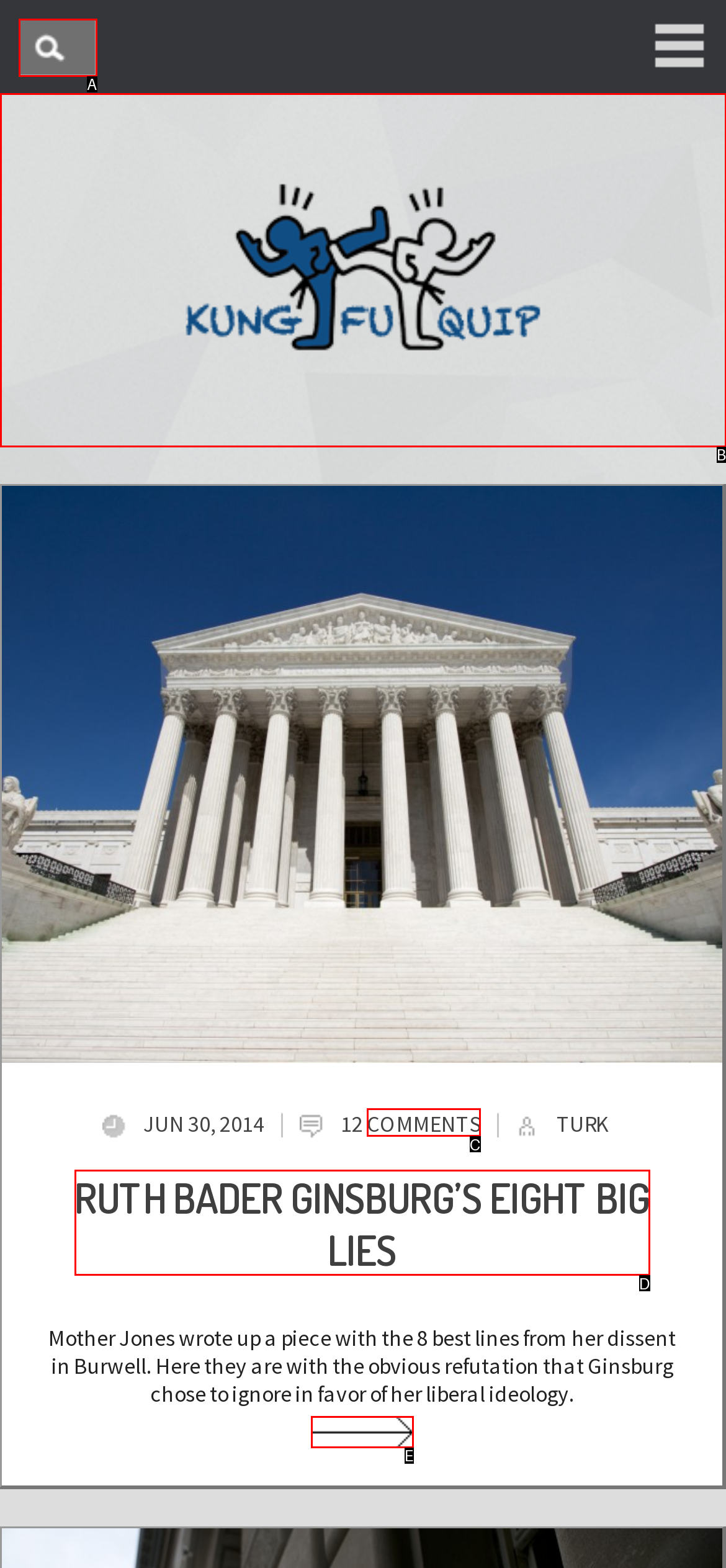Select the option that fits this description: title="Kung Fu Quip"
Answer with the corresponding letter directly.

B